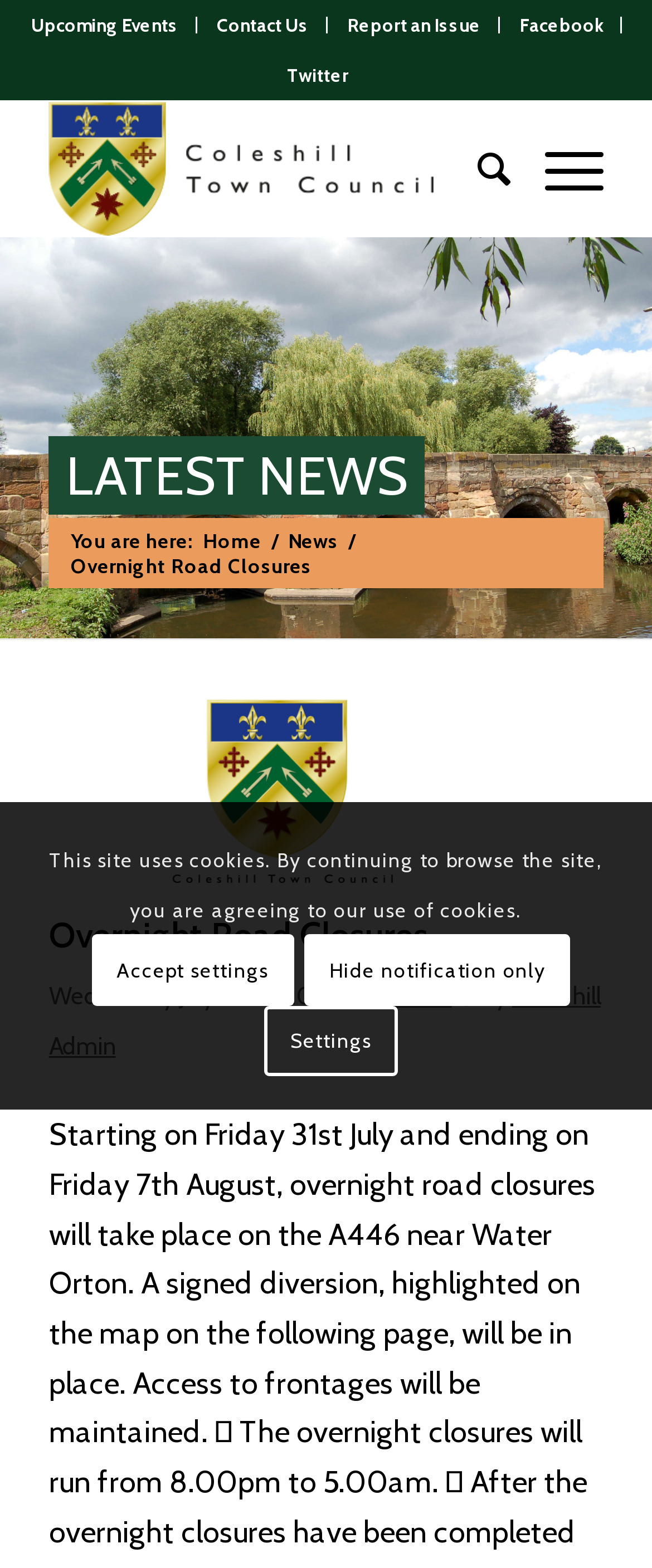Identify the bounding box for the UI element specified in this description: "News". The coordinates must be four float numbers between 0 and 1, formatted as [left, top, right, bottom].

[0.601, 0.625, 0.693, 0.644]